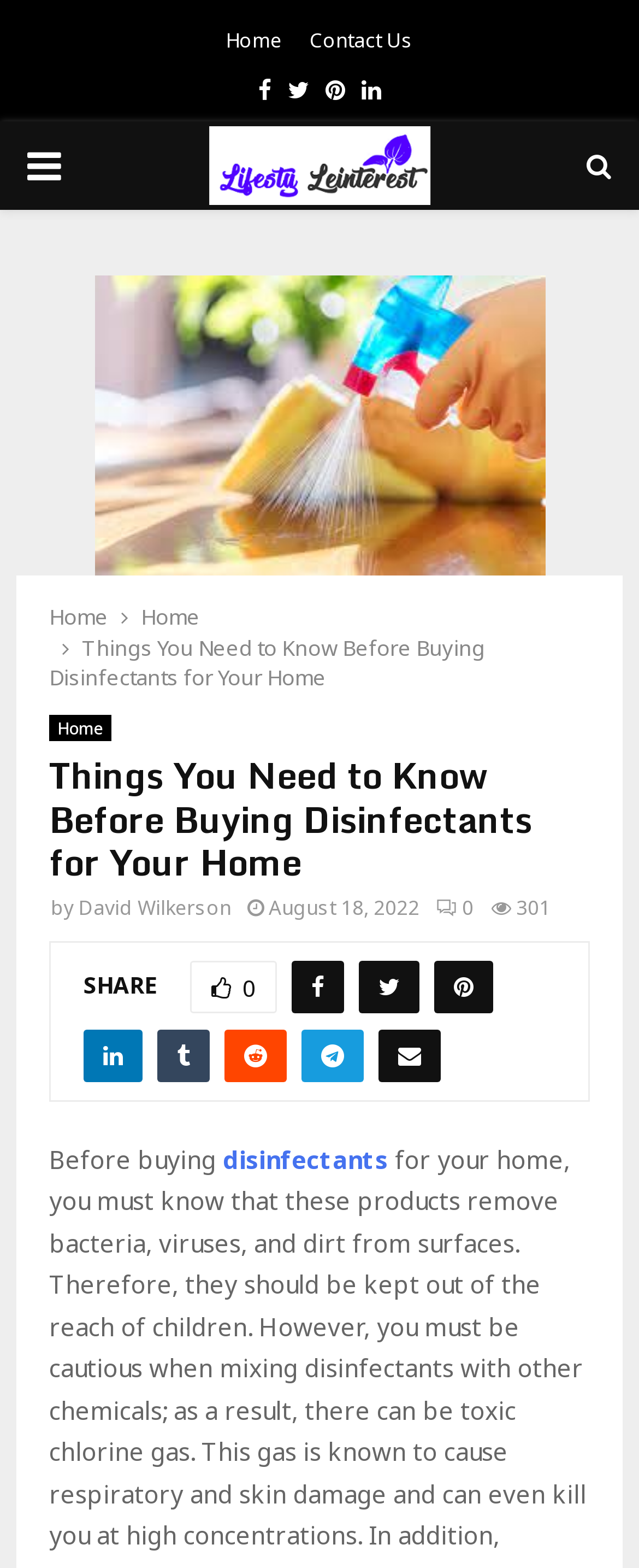Using the information in the image, give a detailed answer to the following question: What is the topic of this article?

I found the topic by looking at the header section of the webpage, where it says 'Things You Need to Know Before Buying Disinfectants for Your Home', which suggests that the article is about disinfectants for home use.